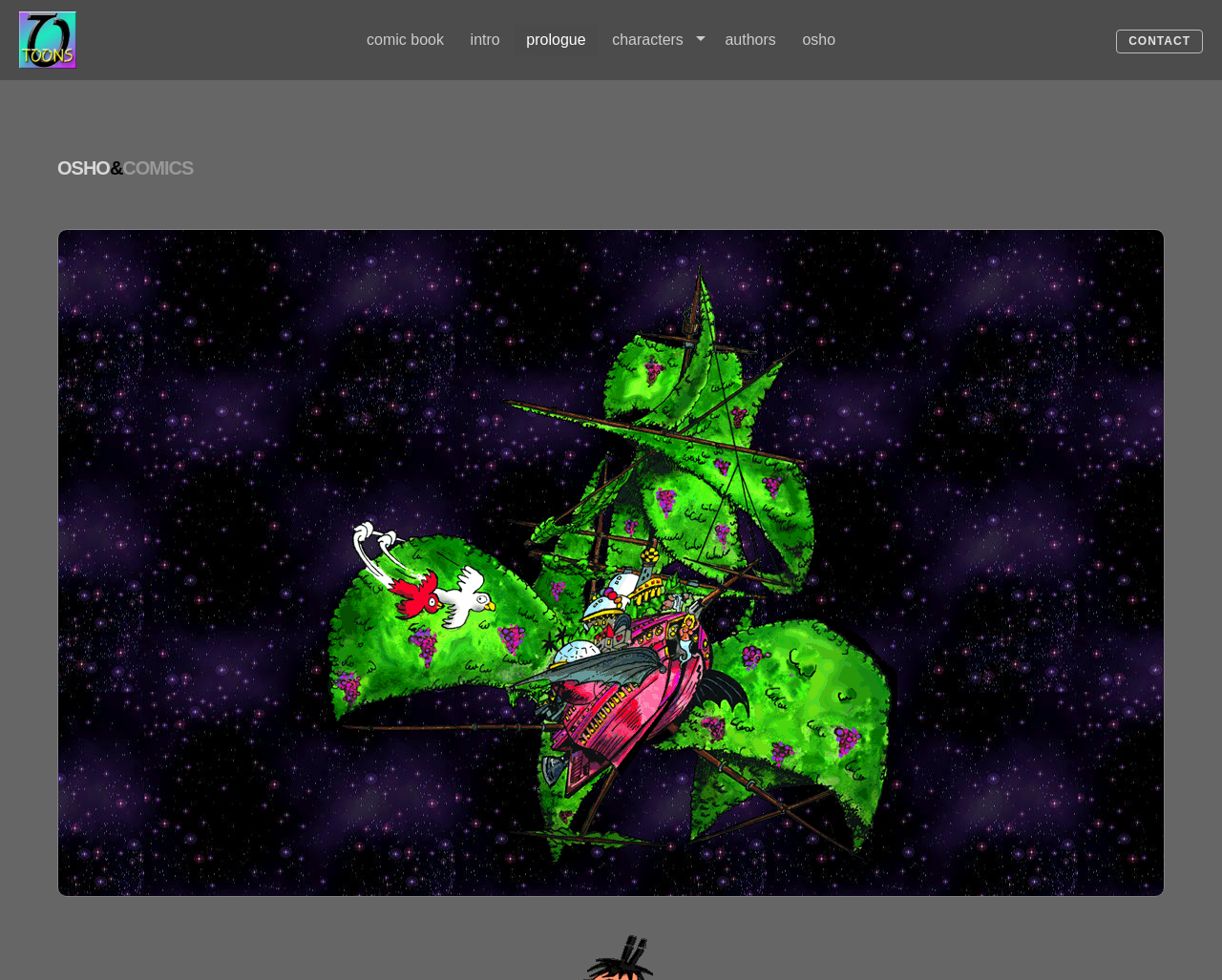Locate the bounding box of the user interface element based on this description: "comic book".

[0.29, 0.028, 0.373, 0.053]